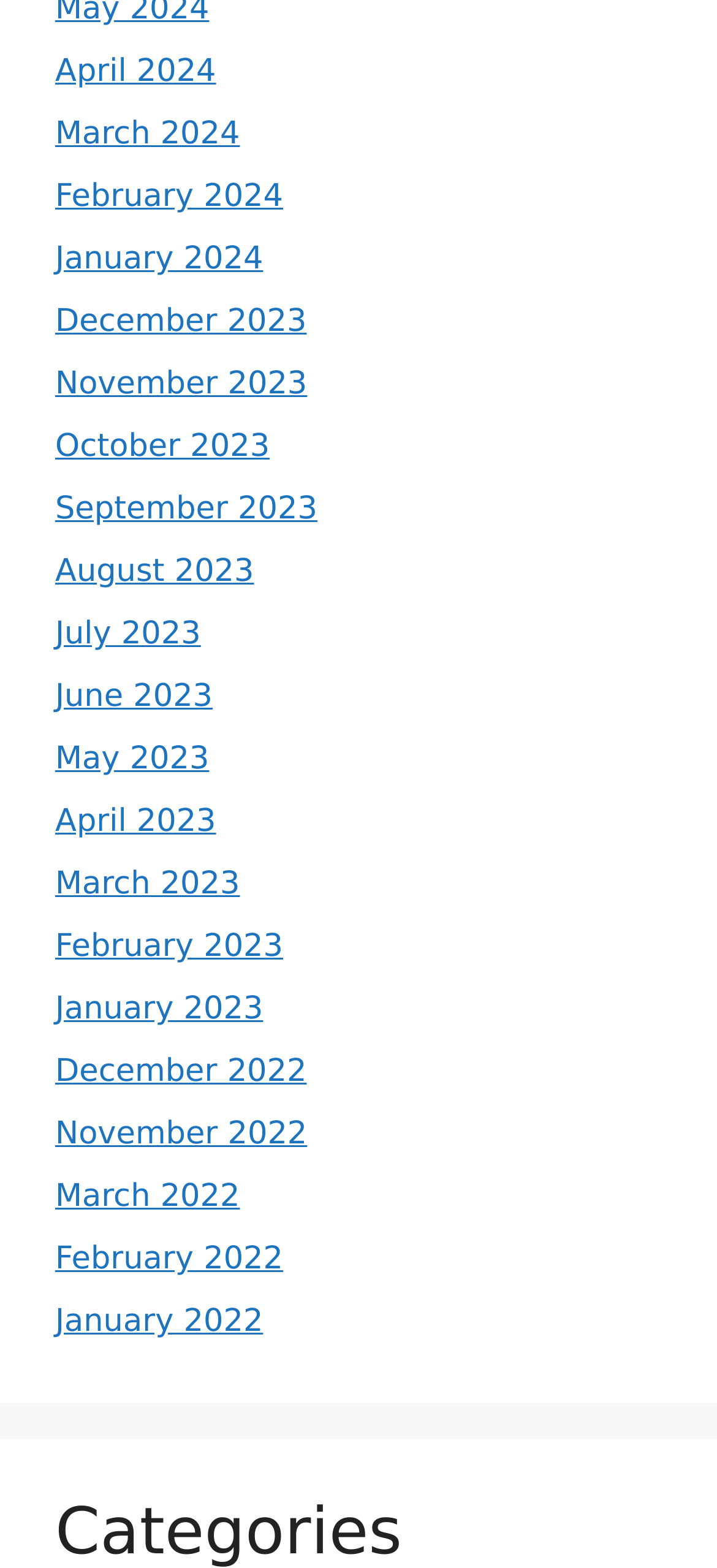Can you look at the image and give a comprehensive answer to the question:
What is the earliest month available?

By examining the list of links, I found that the earliest month available is January 2022, which is located at the bottom of the list.